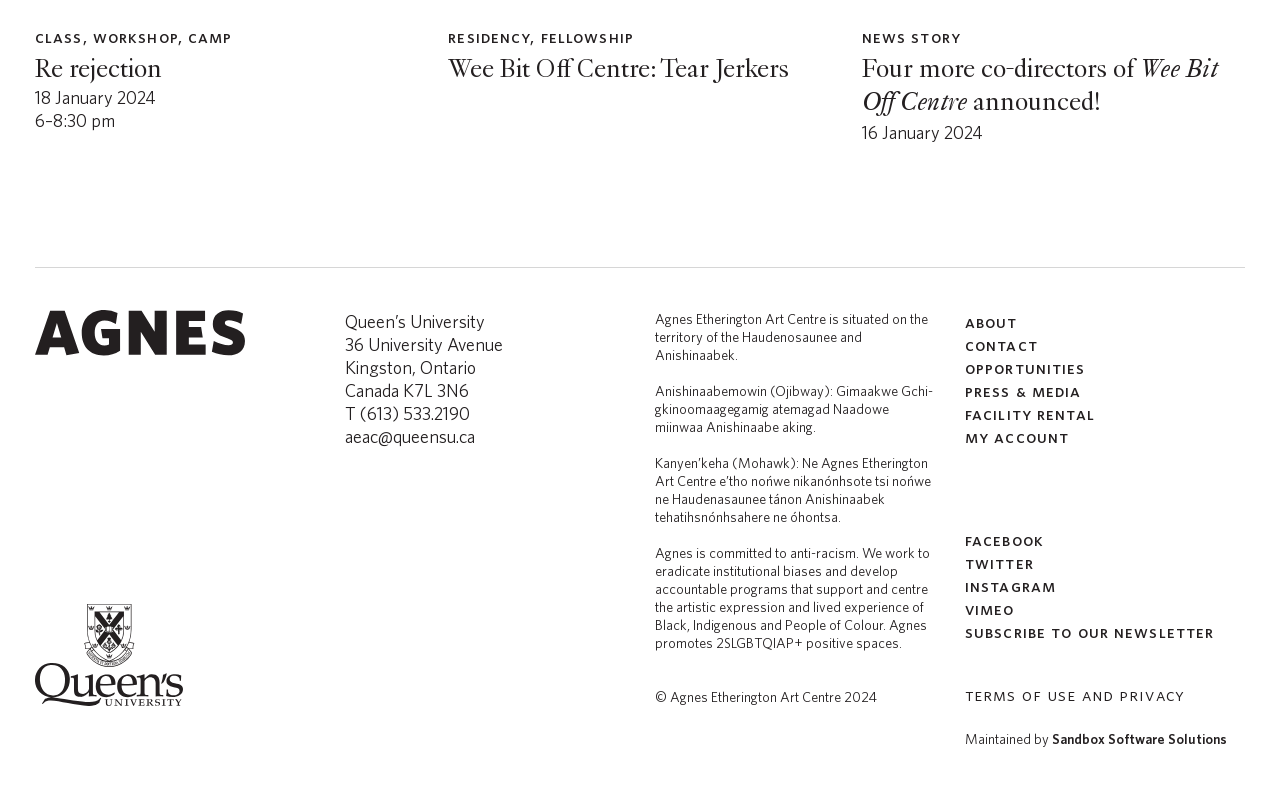What is the address of the art centre?
Examine the image and give a concise answer in one word or a short phrase.

36 University Avenue, Kingston, Ontario, Canada K7L 3N6